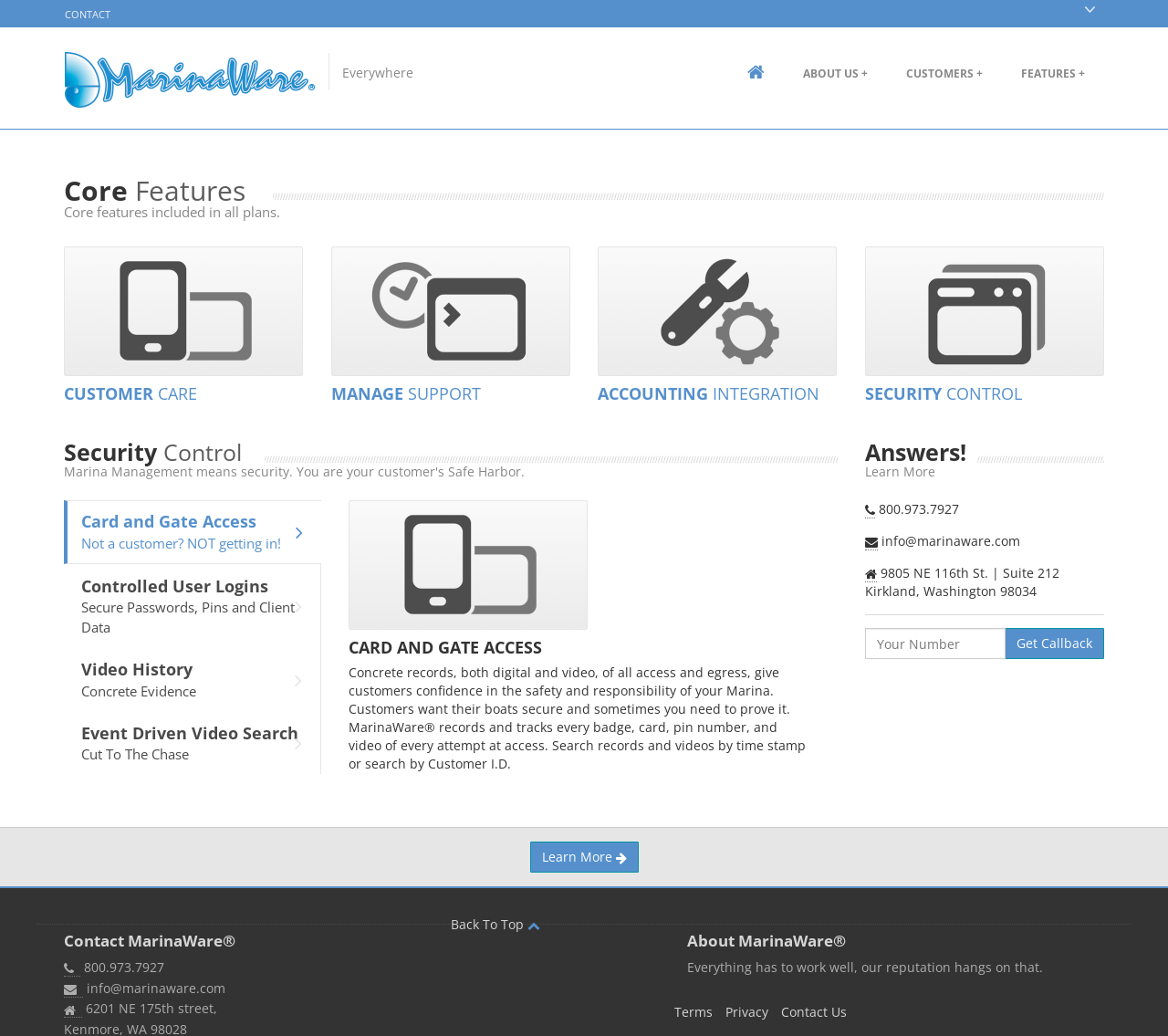Please identify the bounding box coordinates of the clickable area that will allow you to execute the instruction: "Contact MarinaWare®".

[0.055, 0.006, 0.111, 0.022]